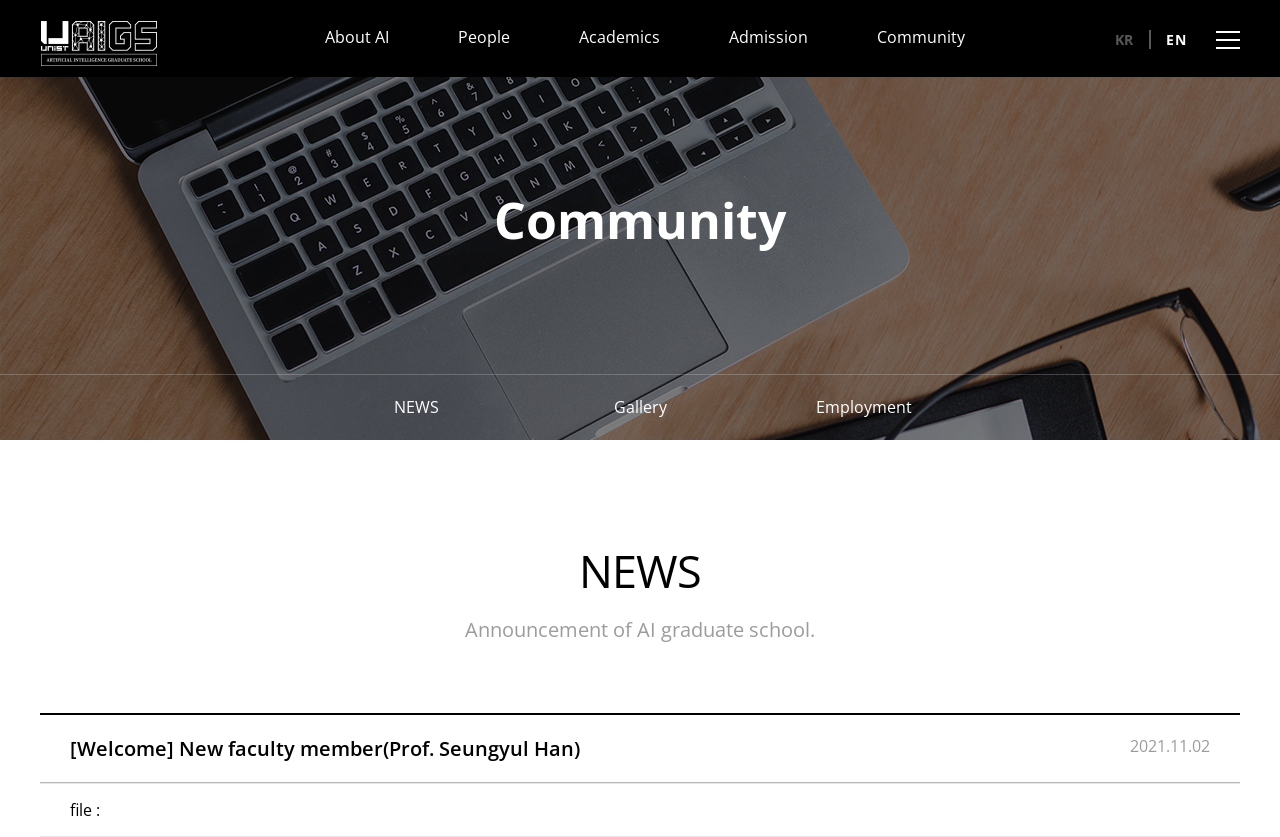Identify the bounding box coordinates of the clickable region necessary to fulfill the following instruction: "Go to About AI page". The bounding box coordinates should be four float numbers between 0 and 1, i.e., [left, top, right, bottom].

[0.254, 0.031, 0.304, 0.057]